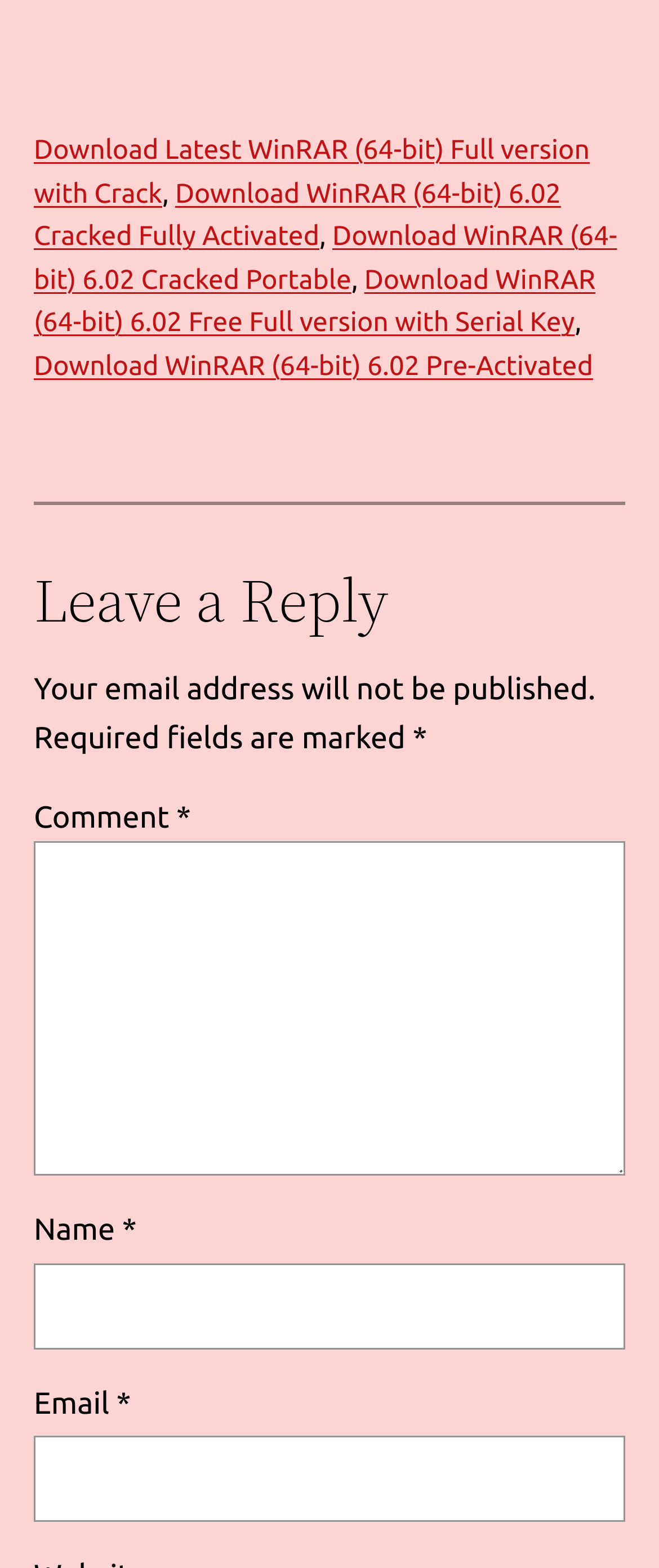Use the information in the screenshot to answer the question comprehensively: What is the required information to leave a reply?

The webpage has a 'Leave a Reply' section that requires users to fill in their name, email, and comment. The asterisk symbol next to each field indicates that they are mandatory.